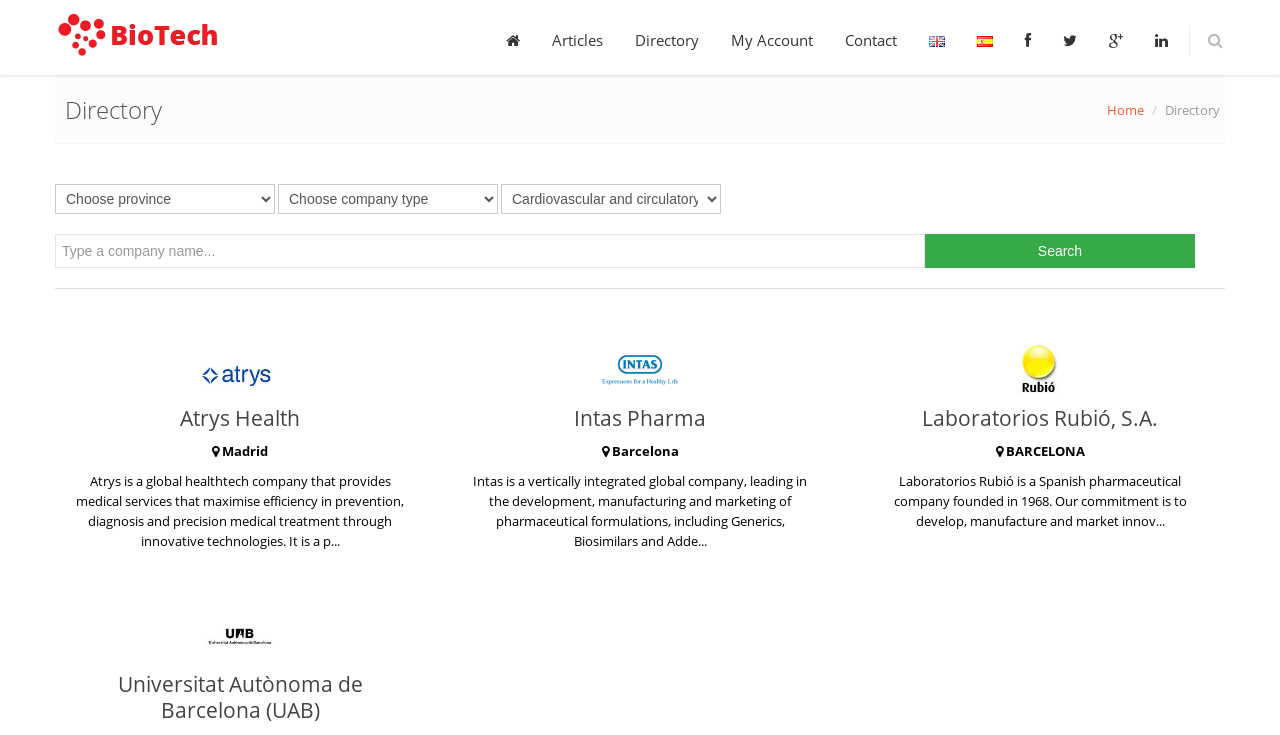Answer the following inquiry with a single word or phrase:
How many search filters are available?

3